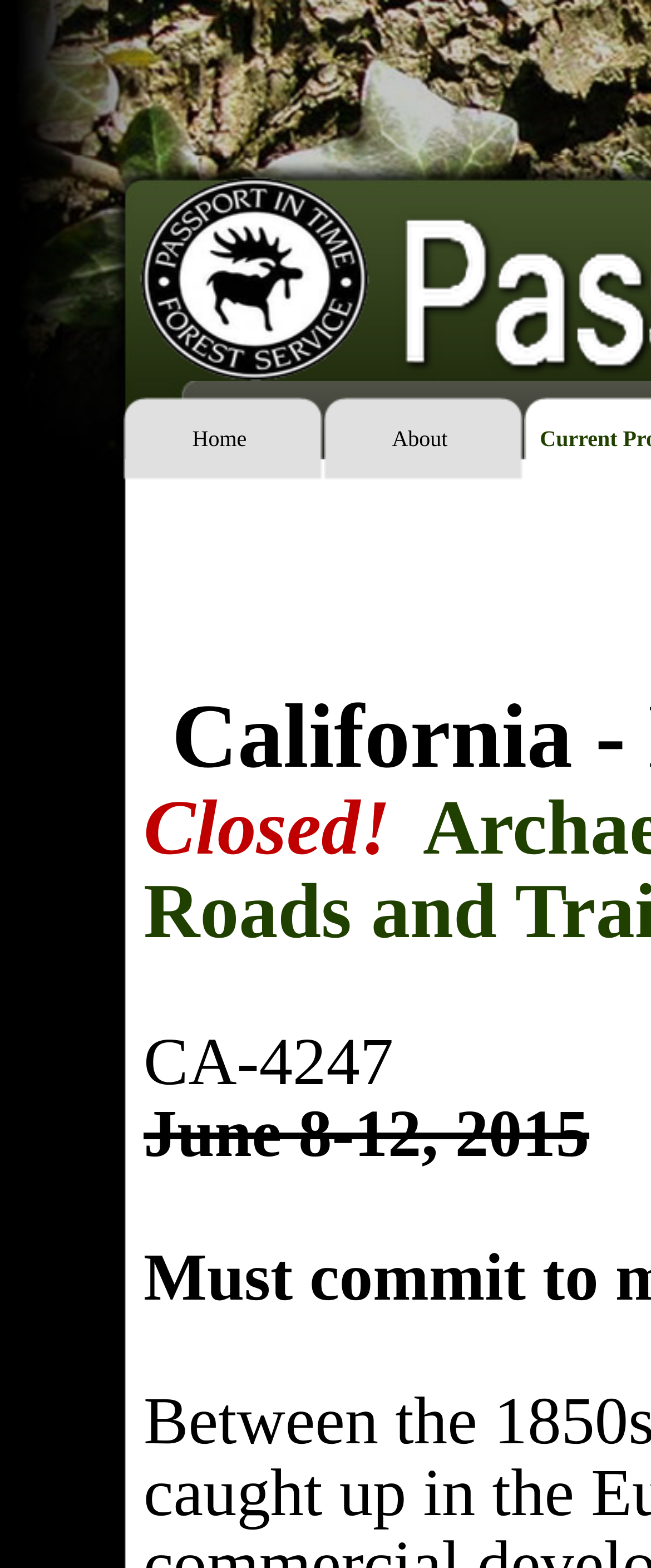Given the following UI element description: "Home", find the bounding box coordinates in the webpage screenshot.

[0.19, 0.254, 0.497, 0.306]